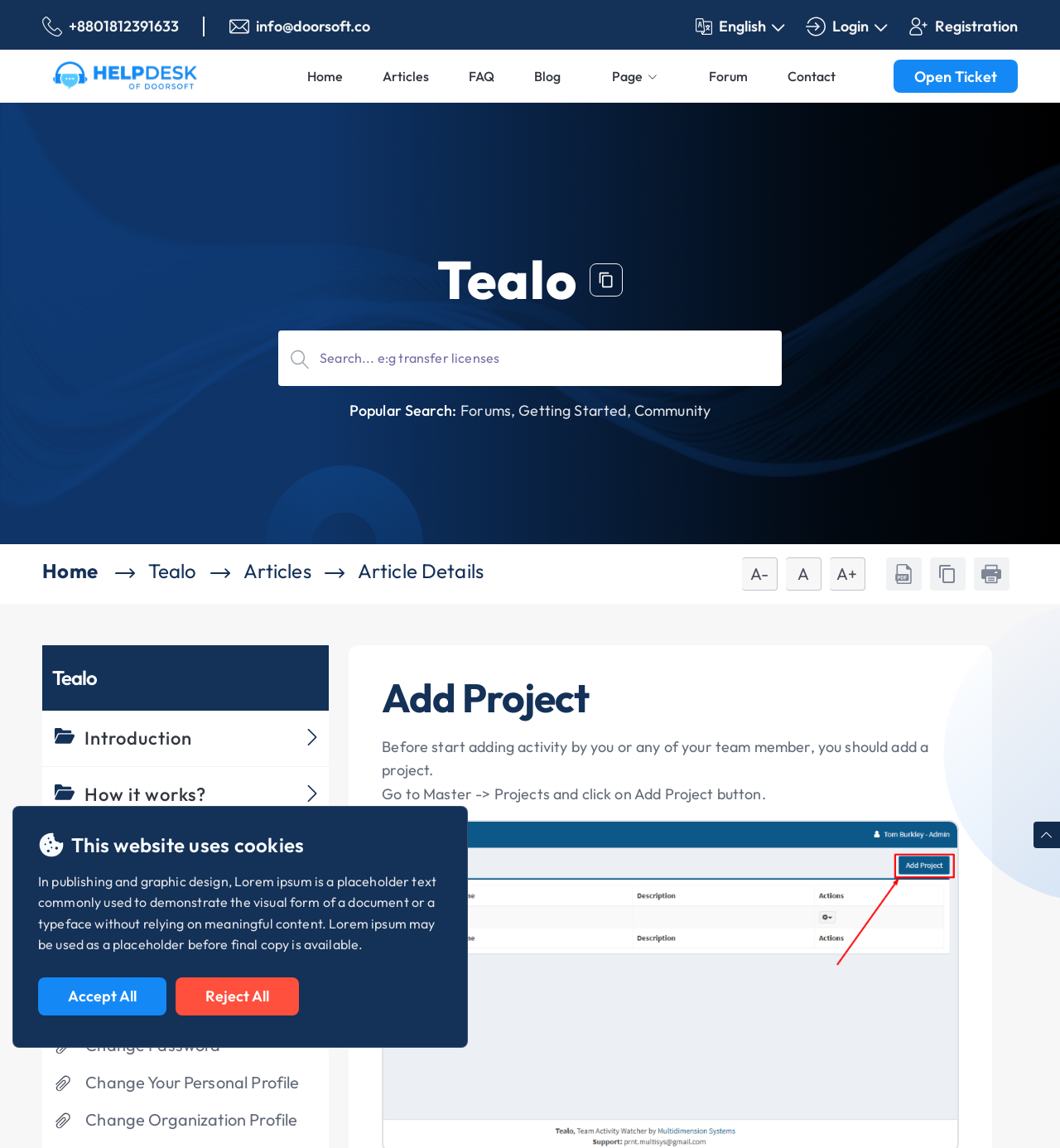Identify the bounding box coordinates for the element you need to click to achieve the following task: "Change the language". Provide the bounding box coordinates as four float numbers between 0 and 1, in the form [left, top, right, bottom].

[0.656, 0.013, 0.729, 0.032]